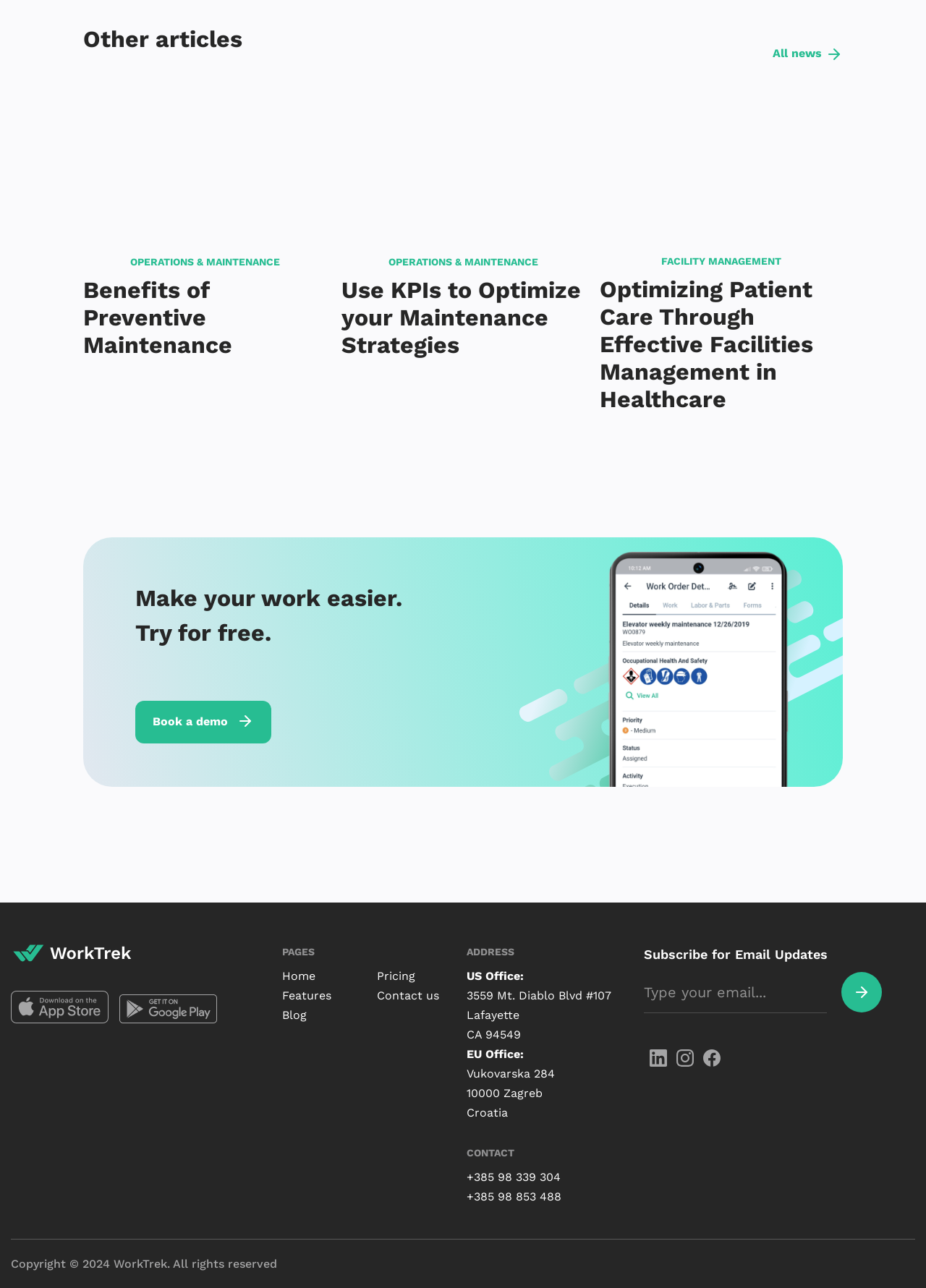What is the main topic of the webpage?
Based on the screenshot, provide a one-word or short-phrase response.

Operations & Maintenance